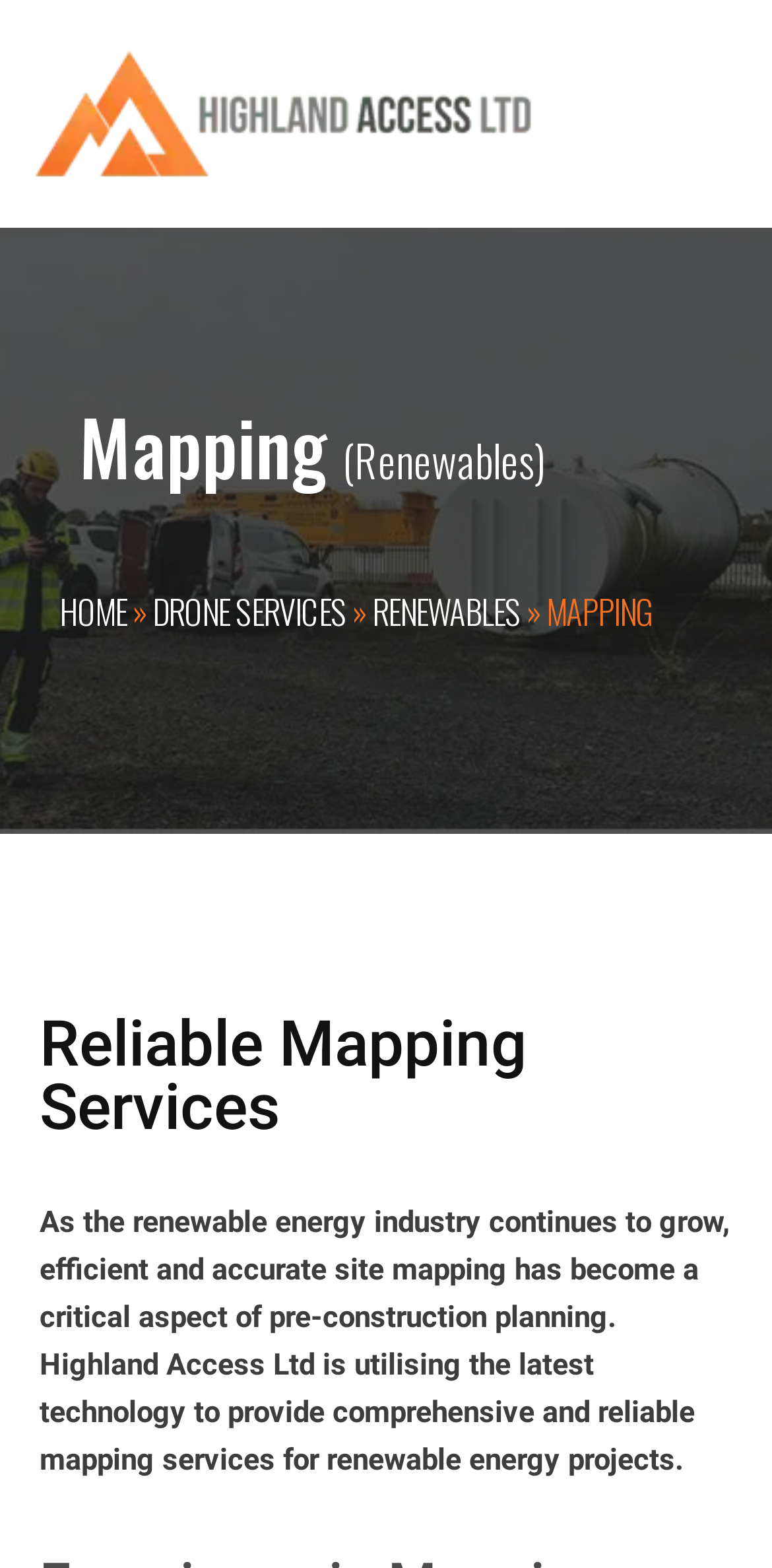Offer a thorough description of the webpage.

The webpage is about Highland Access, a company providing mapping services for renewable energy projects. At the top left corner, there is a logo of Highland Access, accompanied by a menu toggle button at the top right corner. 

Below the logo, there is a heading that reads "Mapping (Renewables)" which is centered at the top of the page. Underneath, there is a navigation menu with four links: "HOME", "DRONE SERVICES", "RENEWABLES", and "MAPPING". These links are arranged horizontally, with "HOME" at the left and "MAPPING" at the right.

Further down, there is a main heading "Reliable Mapping Services" that spans almost the entire width of the page. Below this heading, there is a paragraph of text that explains the importance of accurate site mapping in the renewable energy industry and how Highland Access utilizes the latest technology to provide comprehensive mapping services. This text block takes up most of the page's content area.